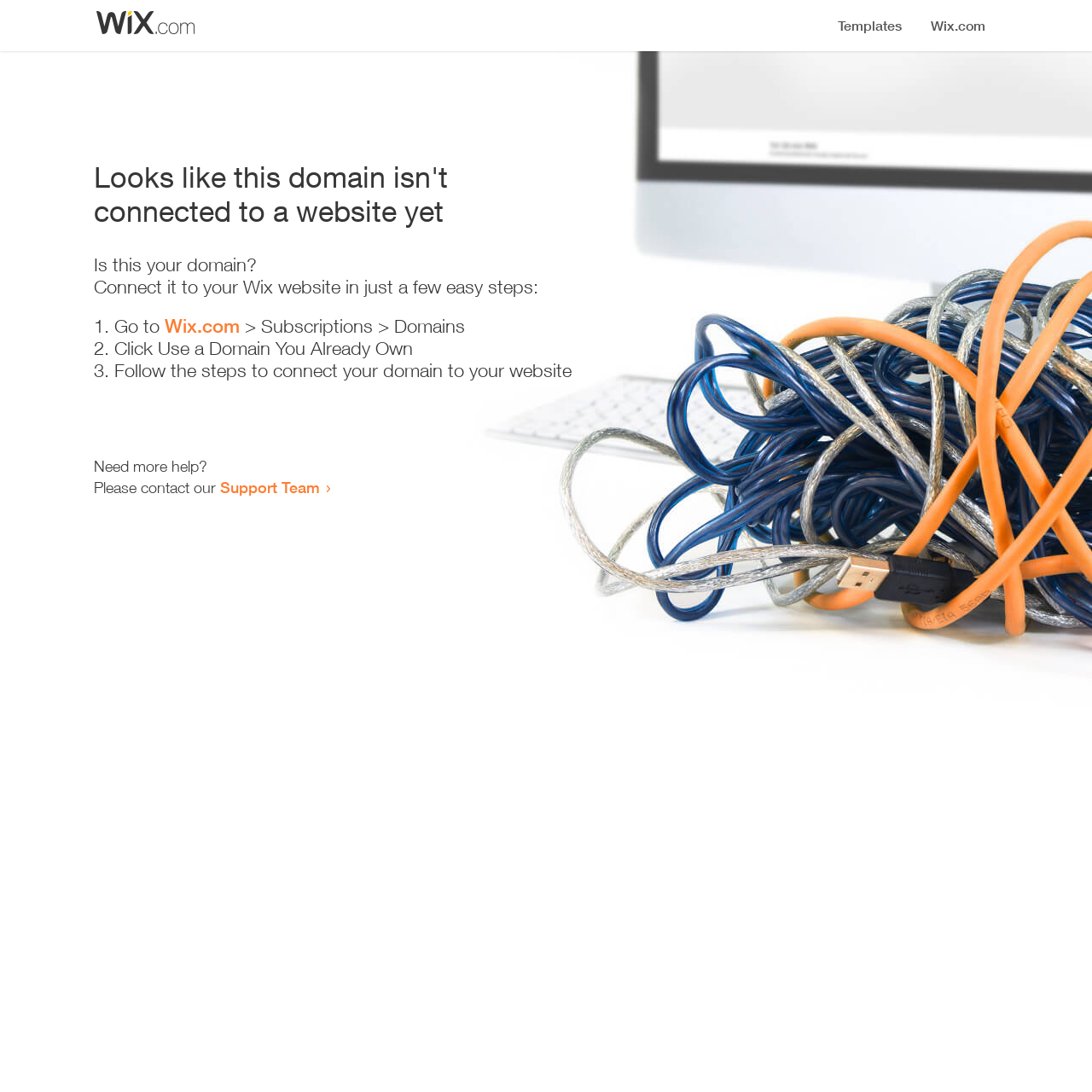Provide a brief response to the question below using one word or phrase:
What do I need to do to connect my domain to my website?

Follow the steps